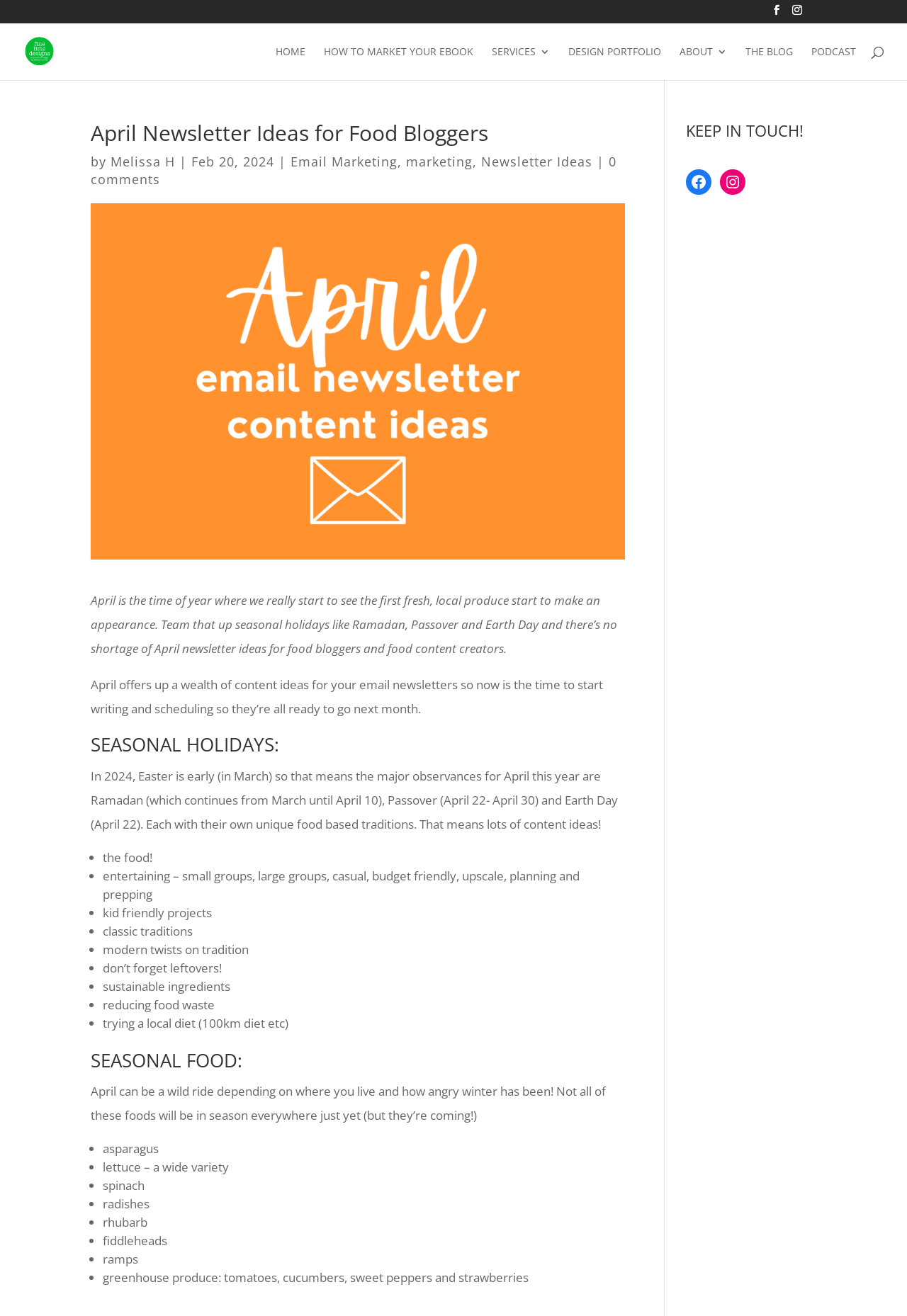What is the topic of the newsletter ideas?
Please provide a comprehensive answer based on the contents of the image.

The topic of the newsletter ideas is food, as indicated by the title 'April Newsletter Ideas for Food Bloggers' and the content of the webpage, which discusses seasonal holidays and seasonal food.